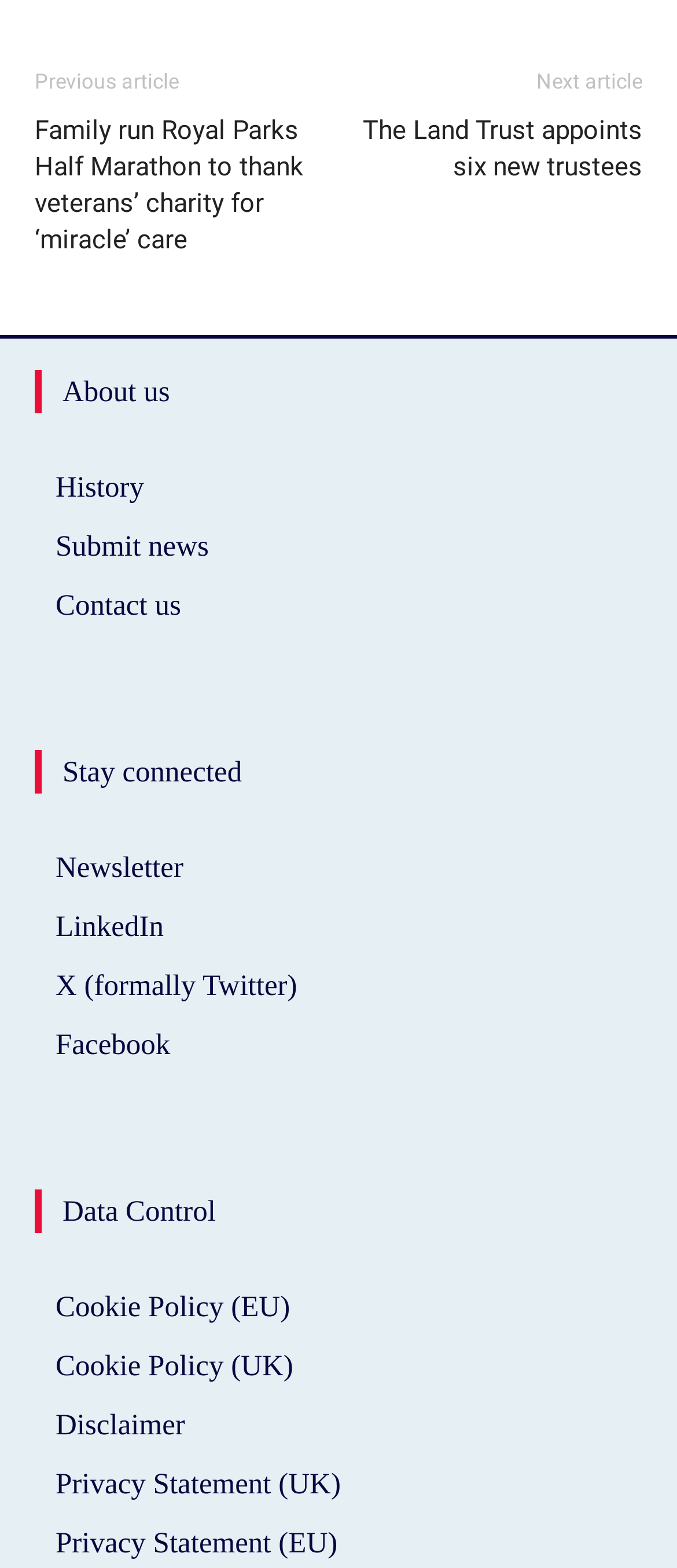Using the provided element description, identify the bounding box coordinates as (top-left x, top-left y, bottom-right x, bottom-right y). Ensure all values are between 0 and 1. Description: Navigation

None